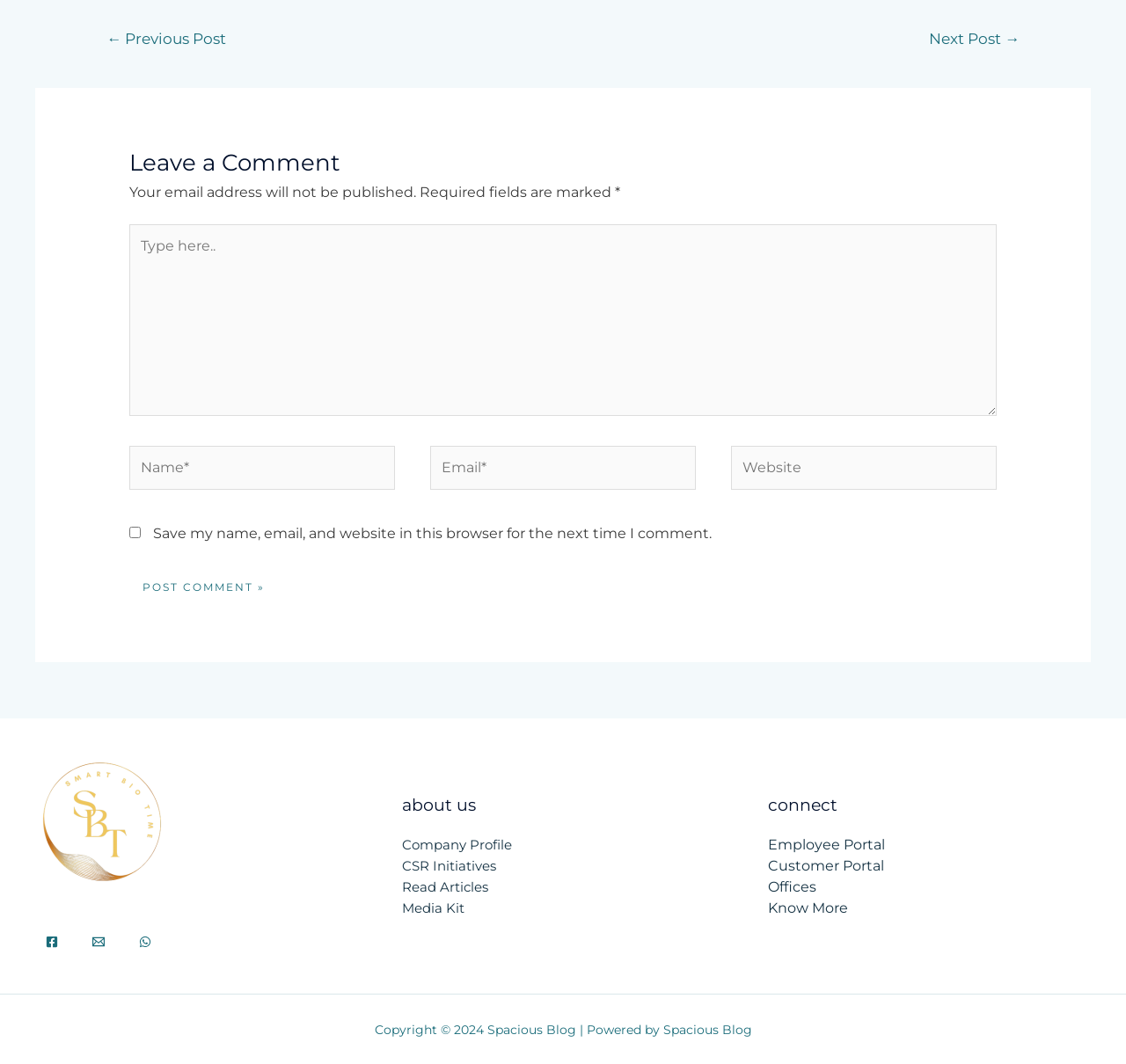Identify the bounding box coordinates of the area you need to click to perform the following instruction: "Post a comment".

[0.115, 0.535, 0.247, 0.57]